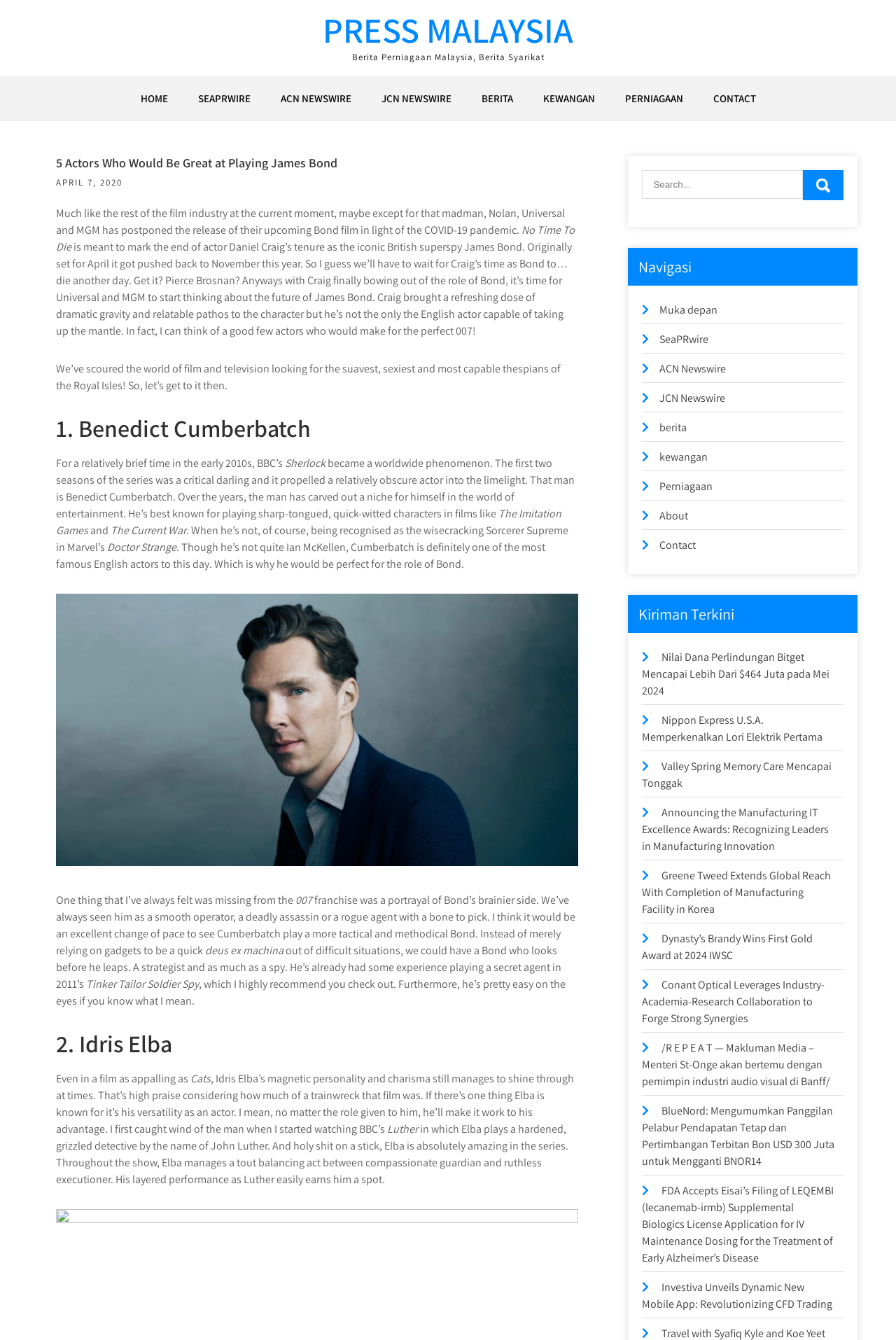Please find the bounding box coordinates of the element's region to be clicked to carry out this instruction: "Check latest news".

[0.701, 0.444, 0.957, 0.473]